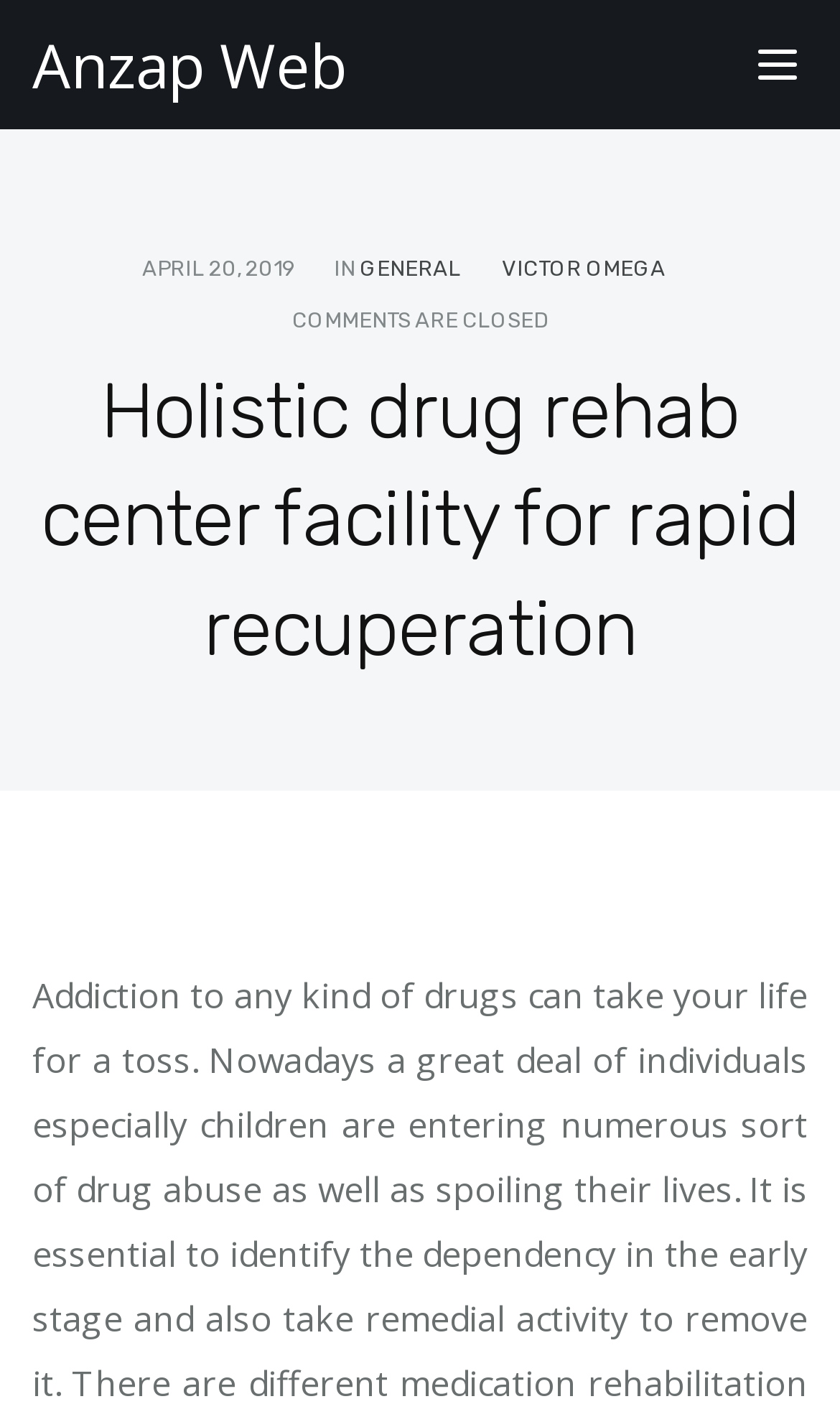What is the date mentioned on the webpage?
Use the information from the screenshot to give a comprehensive response to the question.

I found the date 'APRIL 20, 2019' on the webpage by looking at the StaticText element with bounding box coordinates [0.169, 0.18, 0.349, 0.198] within the LayoutTable element.